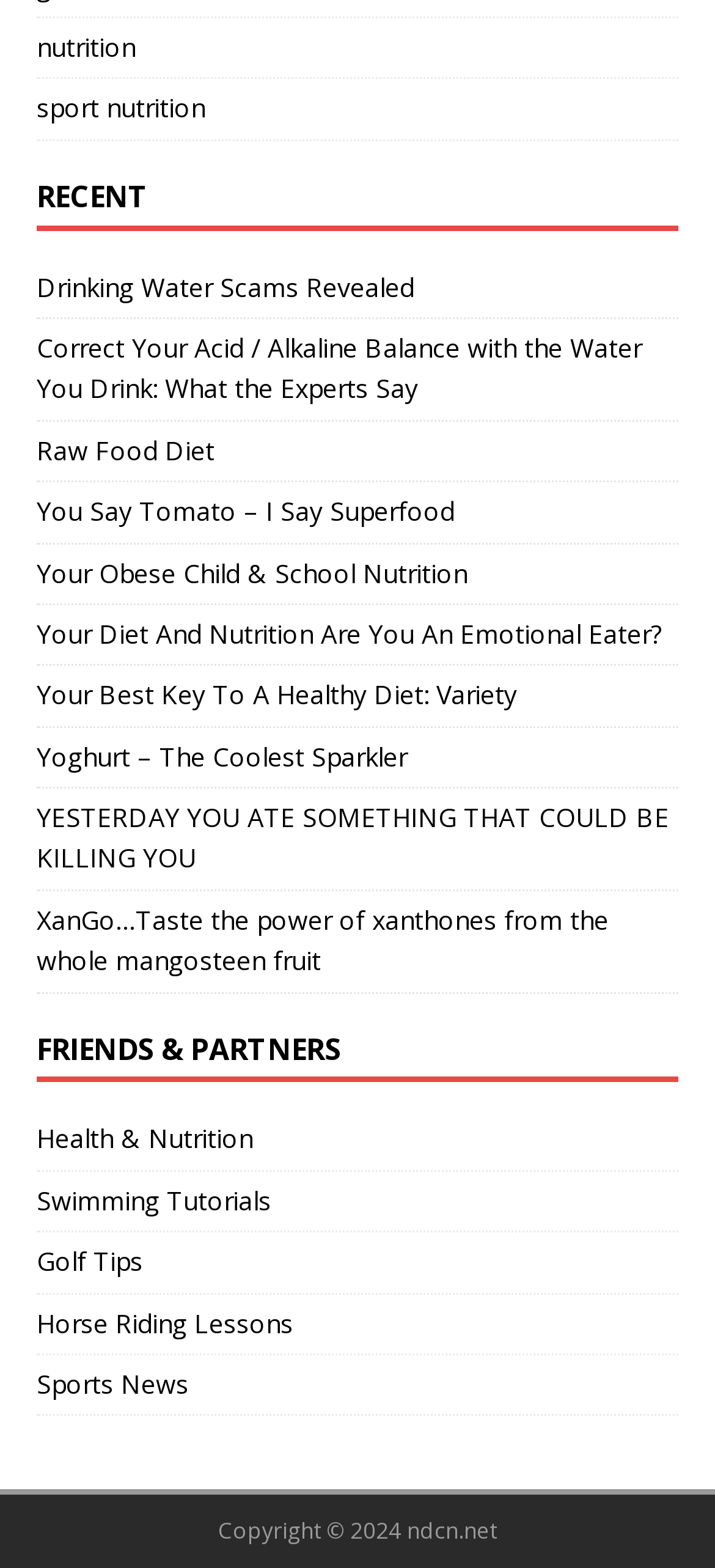Locate the bounding box coordinates of the clickable region necessary to complete the following instruction: "visit Health & Nutrition page". Provide the coordinates in the format of four float numbers between 0 and 1, i.e., [left, top, right, bottom].

[0.051, 0.714, 0.949, 0.746]